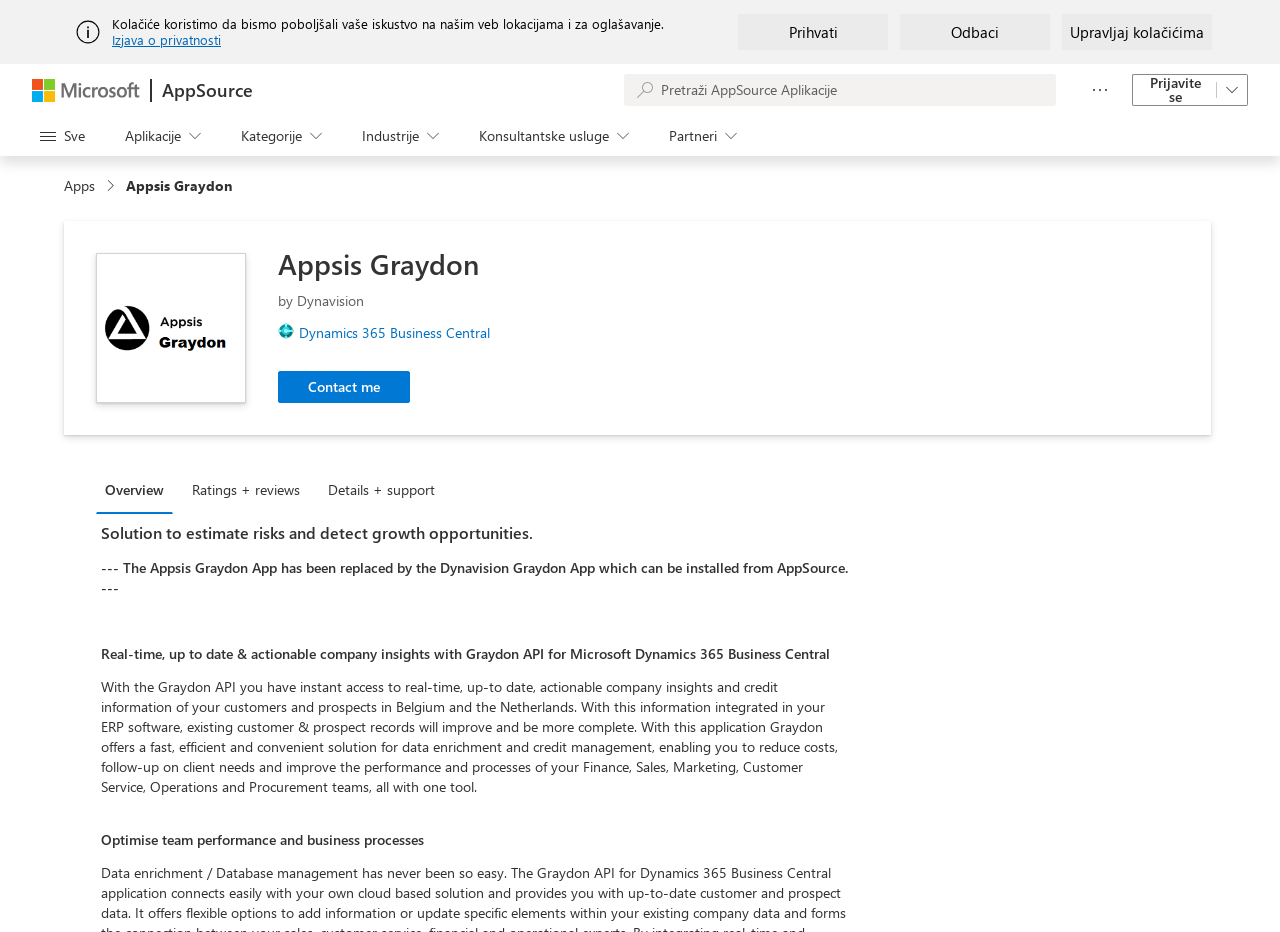Locate the bounding box coordinates of the clickable region necessary to complete the following instruction: "View Business categories". Provide the coordinates in the format of four float numbers between 0 and 1, i.e., [left, top, right, bottom].

None